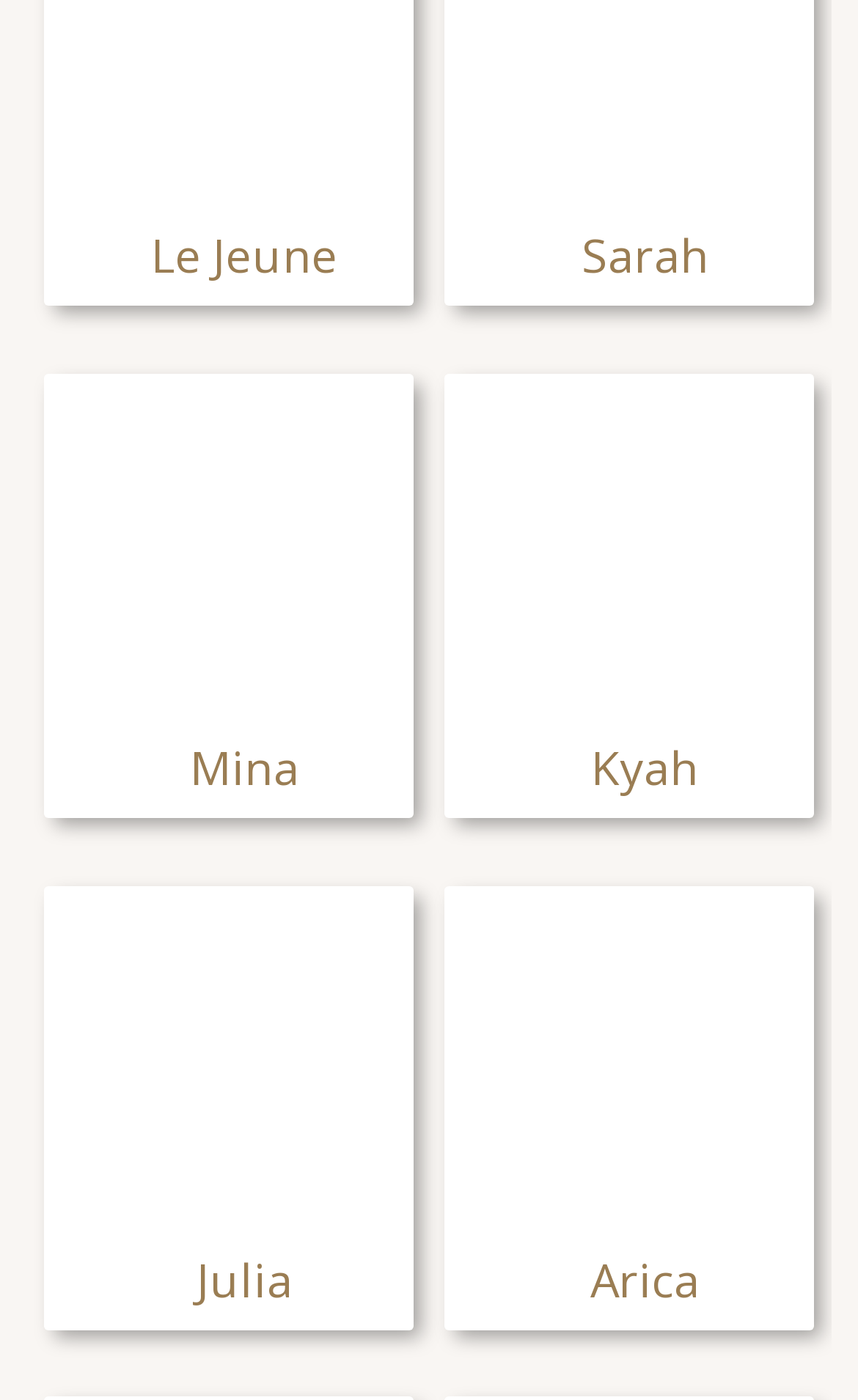Locate the bounding box coordinates of the clickable element to fulfill the following instruction: "view Sarah's profile". Provide the coordinates as four float numbers between 0 and 1 in the format [left, top, right, bottom].

[0.608, 0.164, 0.896, 0.203]